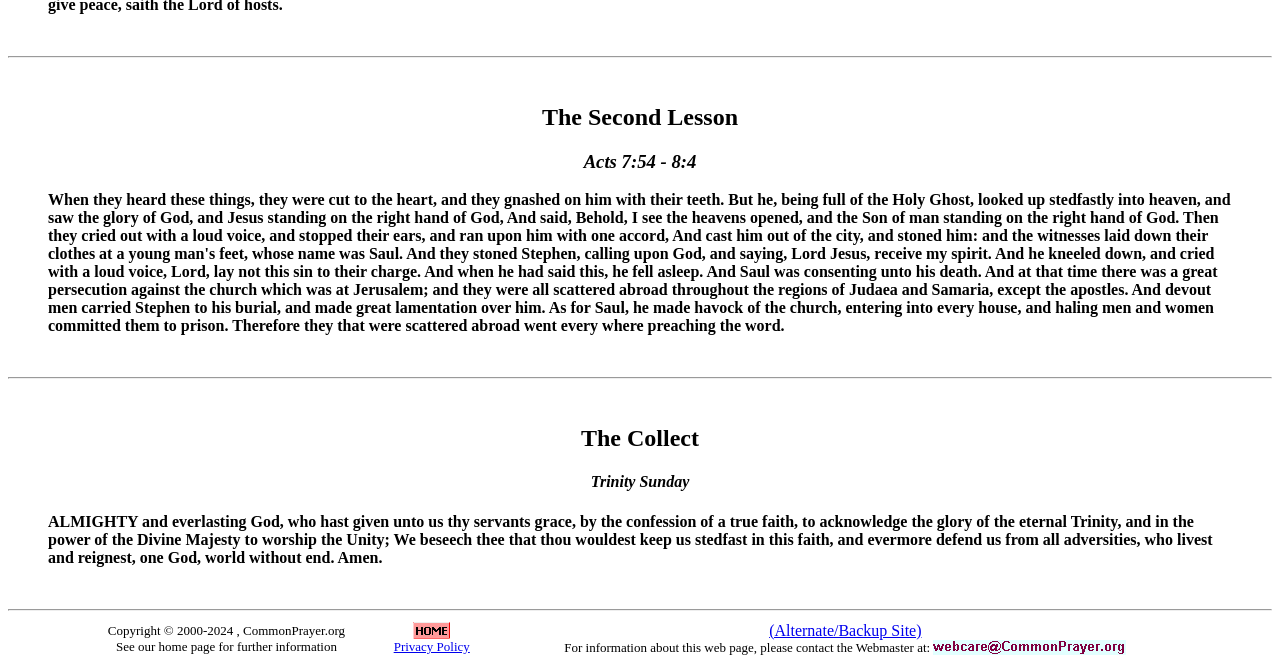Carefully observe the image and respond to the question with a detailed answer:
What is the content of the blockquote element?

The blockquote element contains a prayer, specifically the collect for Trinity Sunday, which is a Christian holy day.